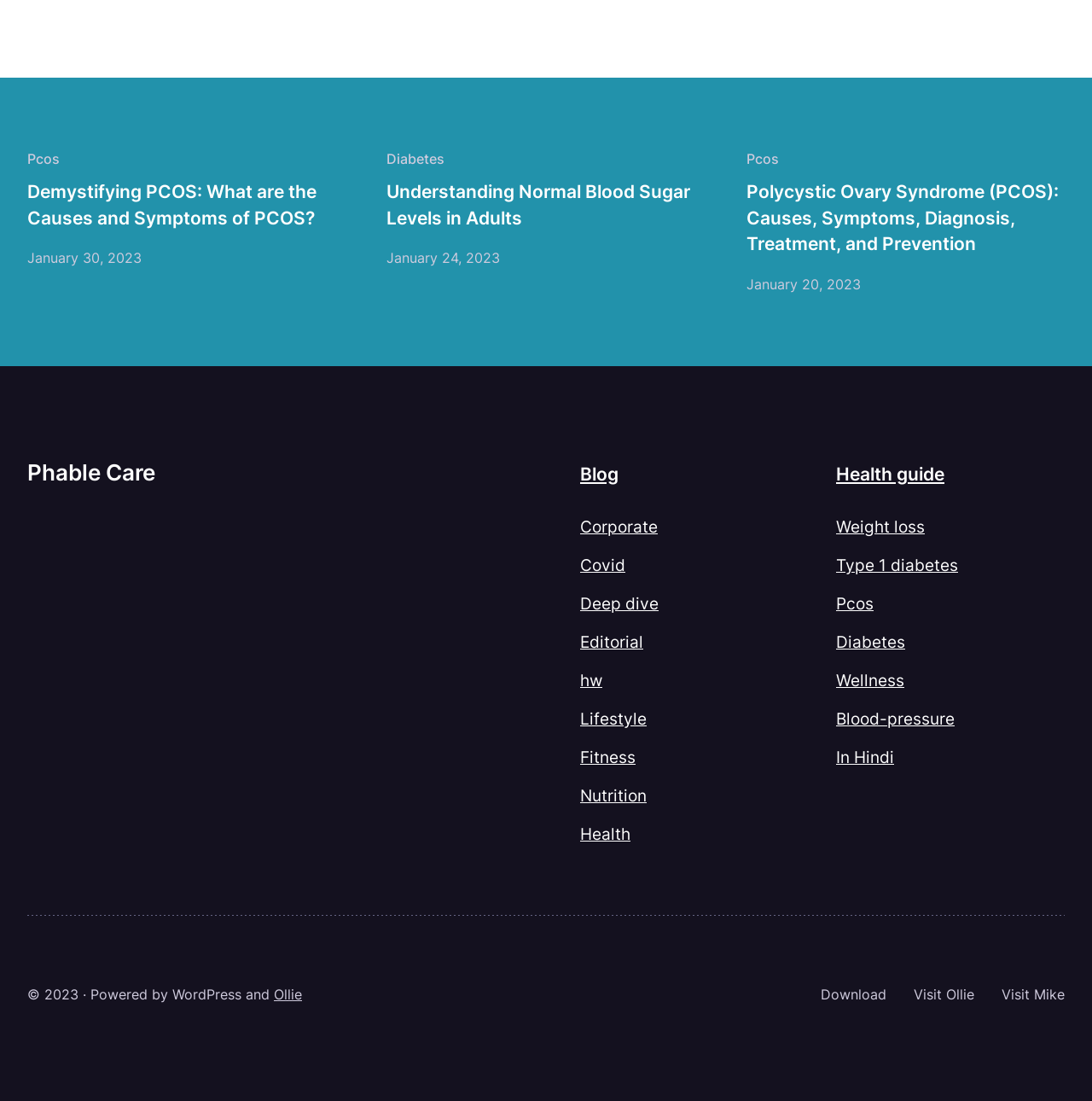Please provide the bounding box coordinates for the element that needs to be clicked to perform the following instruction: "Visit Phable Care". The coordinates should be given as four float numbers between 0 and 1, i.e., [left, top, right, bottom].

[0.025, 0.417, 0.142, 0.441]